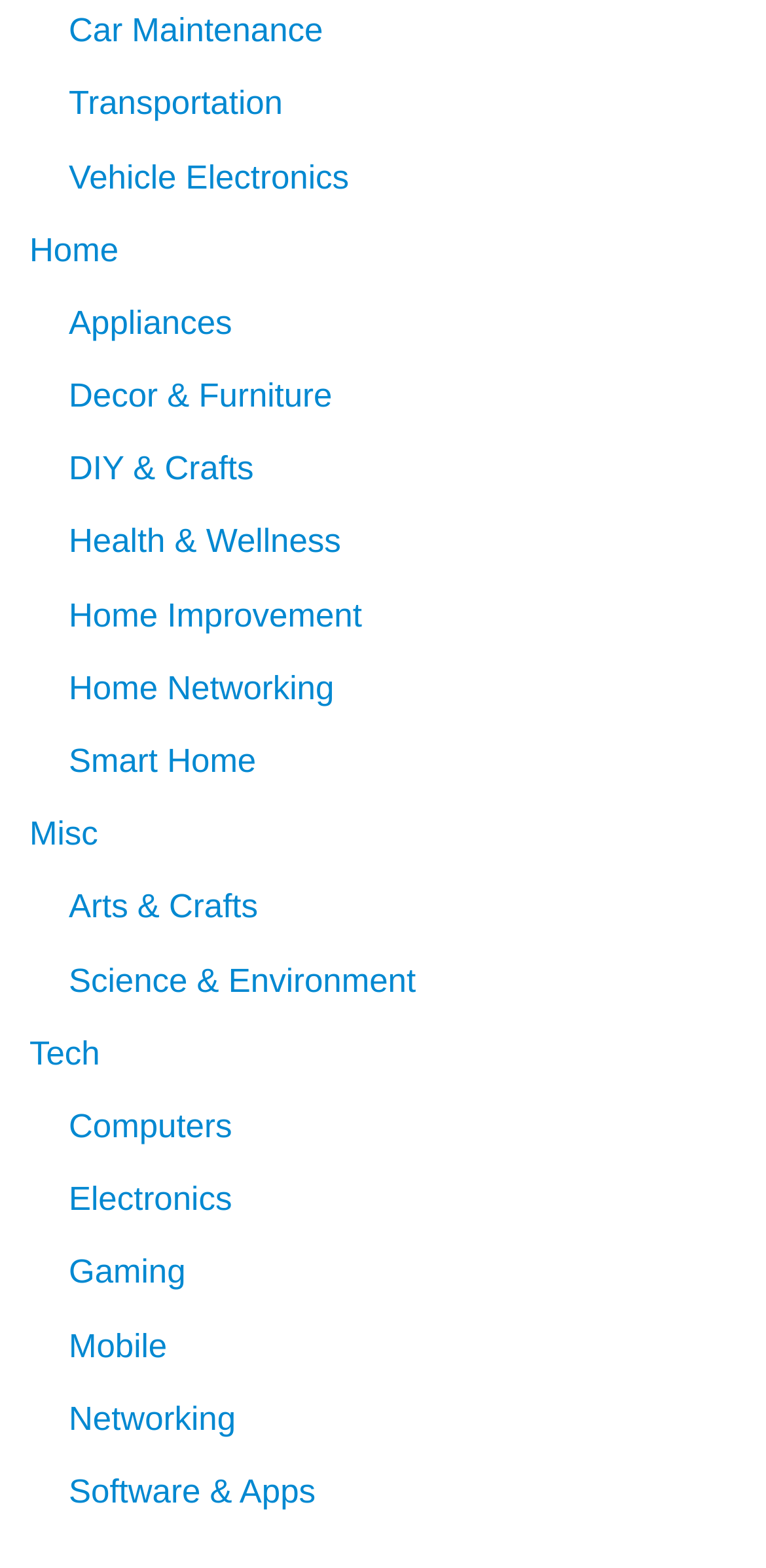Given the element description, predict the bounding box coordinates in the format (top-left x, top-left y, bottom-right x, bottom-right y). Make sure all values are between 0 and 1. Here is the element description: Home Networking

[0.09, 0.427, 0.436, 0.451]